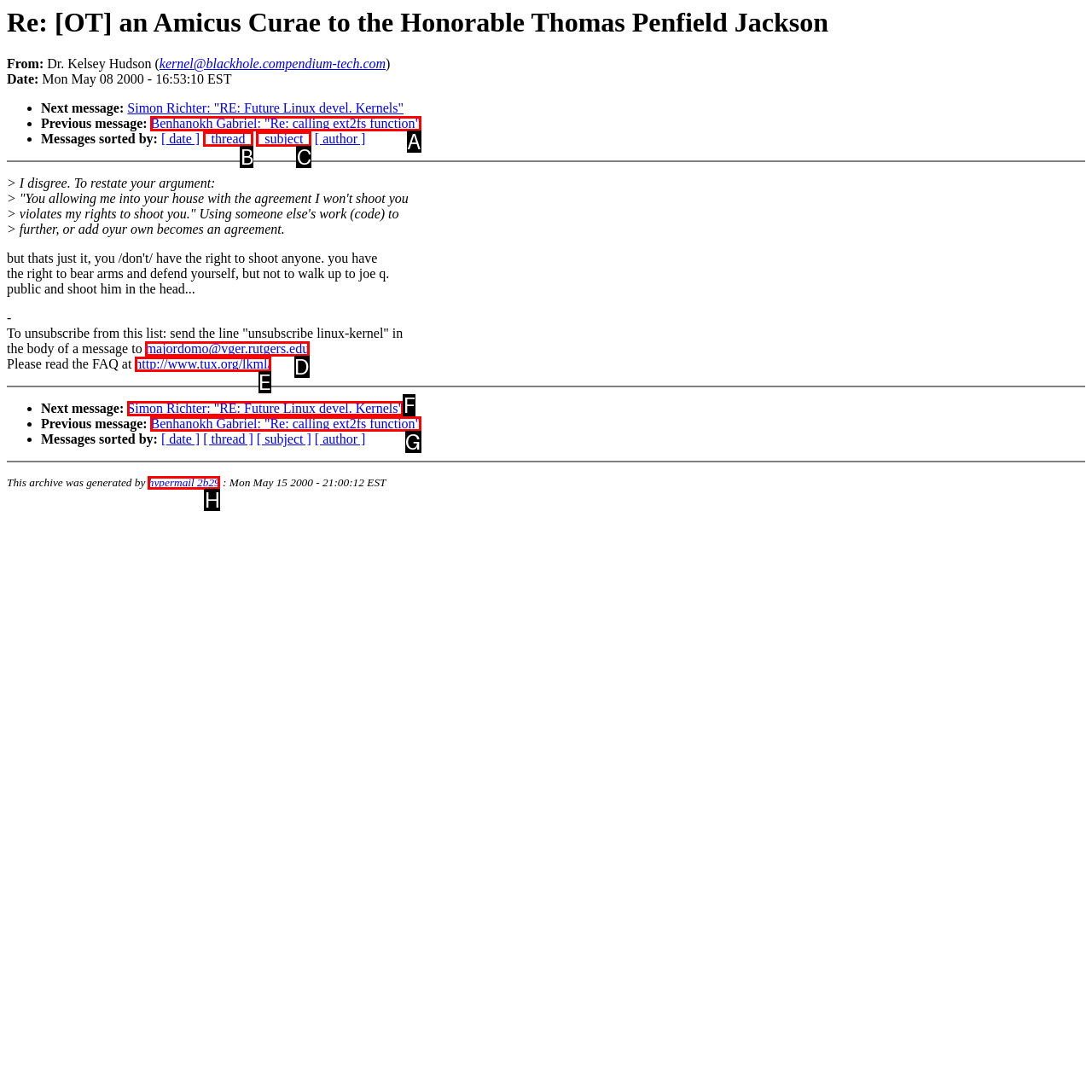Select the appropriate HTML element that needs to be clicked to execute the following task: Visit the FAQ page. Respond with the letter of the option.

E